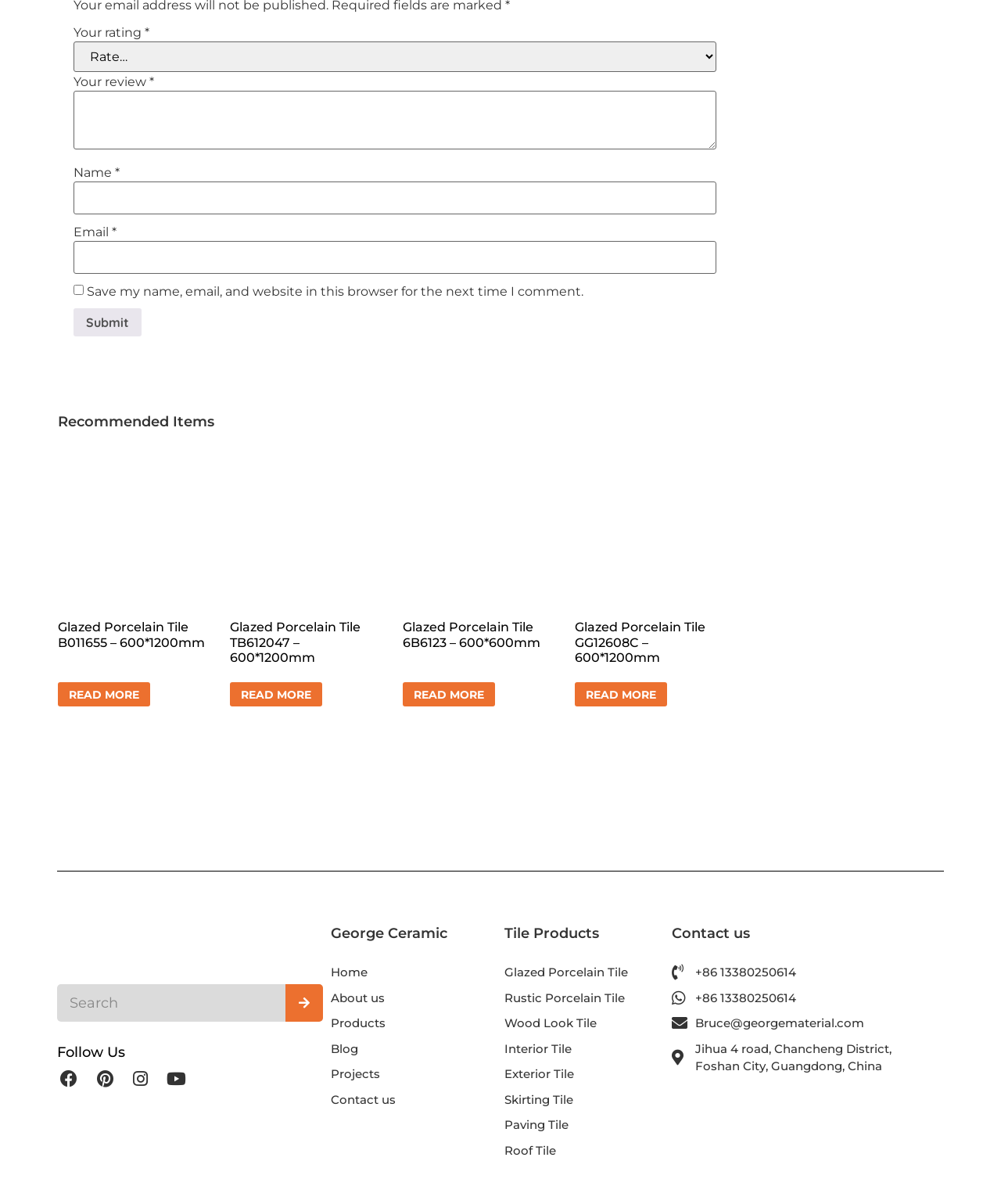Find and provide the bounding box coordinates for the UI element described here: "parent_node: Email * name="email"". The coordinates should be given as four float numbers between 0 and 1: [left, top, right, bottom].

[0.073, 0.2, 0.715, 0.228]